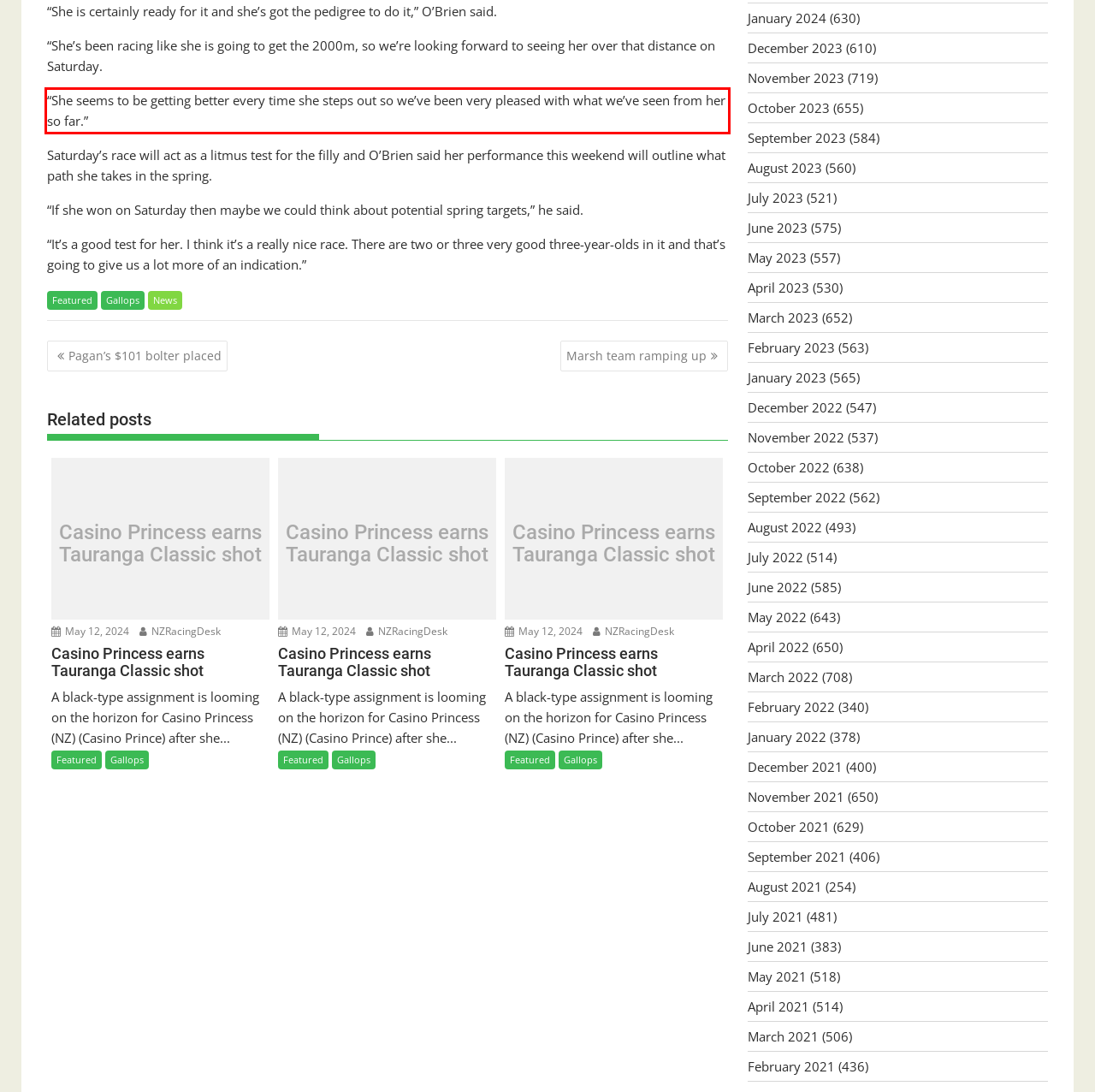Within the screenshot of the webpage, locate the red bounding box and use OCR to identify and provide the text content inside it.

“She seems to be getting better every time she steps out so we’ve been very pleased with what we’ve seen from her so far.”